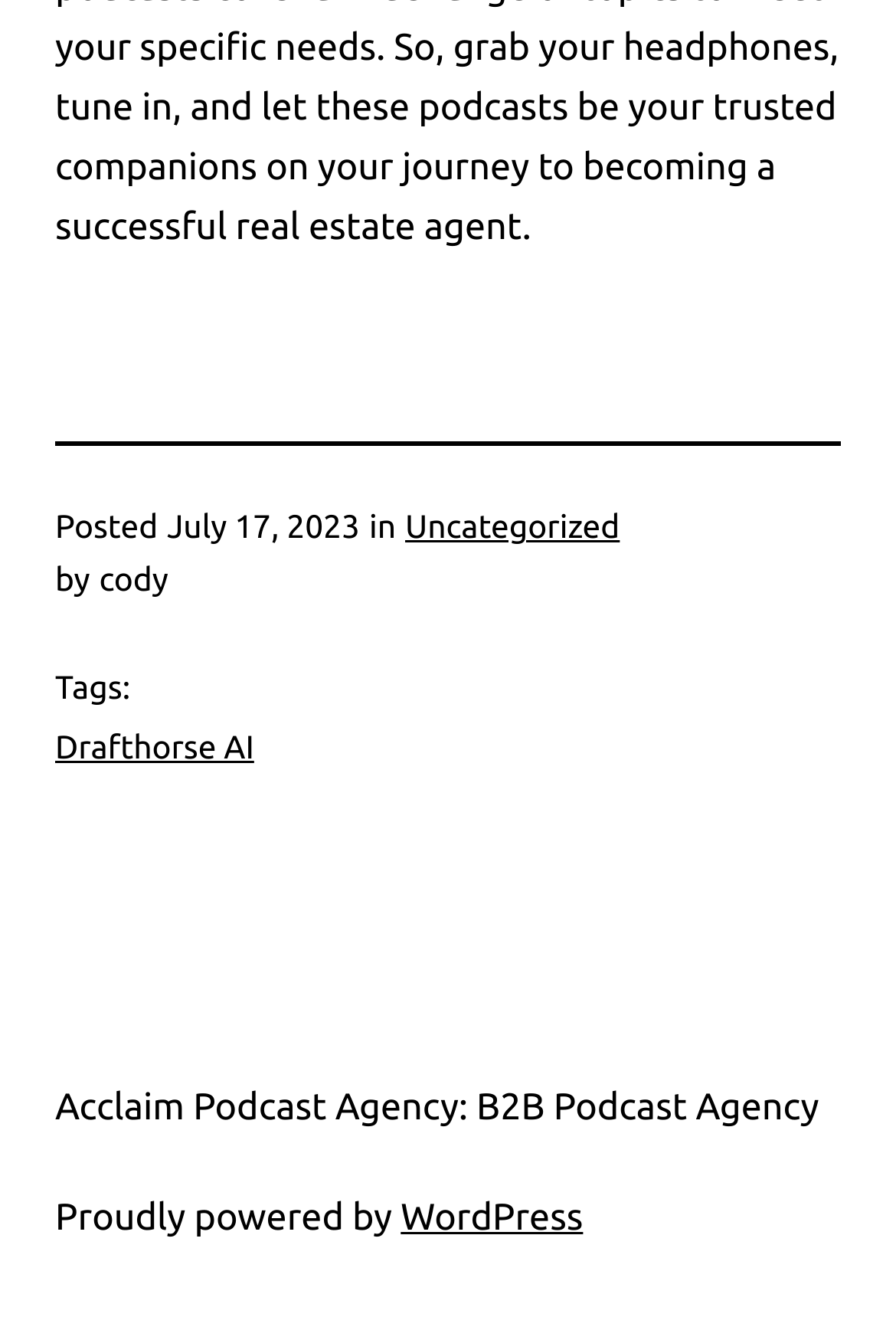What platform is the website powered by?
Kindly offer a detailed explanation using the data available in the image.

I found the platform that the website is powered by by looking at the text 'Proudly powered by' followed by a link element with the text 'WordPress'.